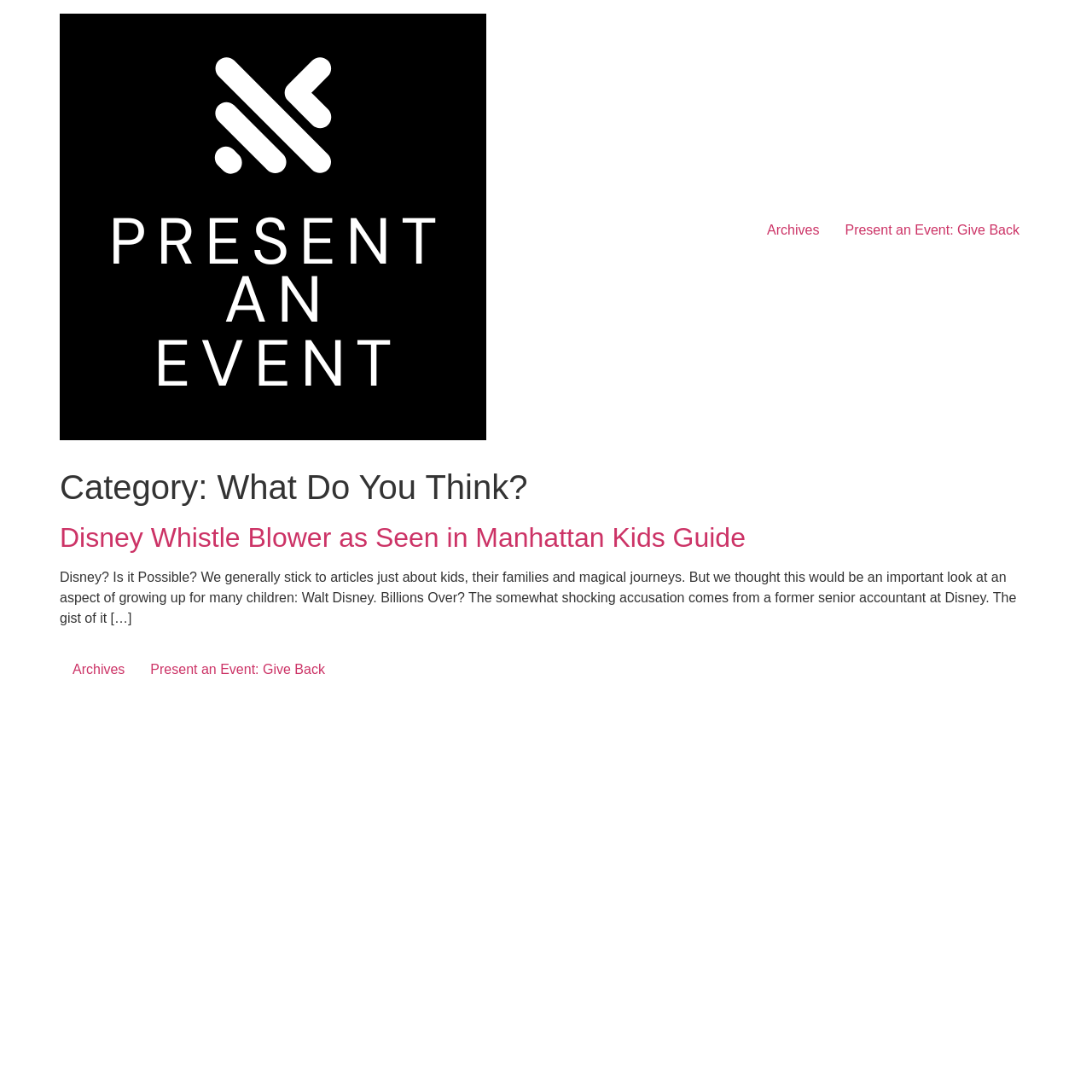What is the topic of the article?
Answer the question with detailed information derived from the image.

The topic of the article can be inferred from the content, which mentions Walt Disney and a former senior accountant making an accusation.